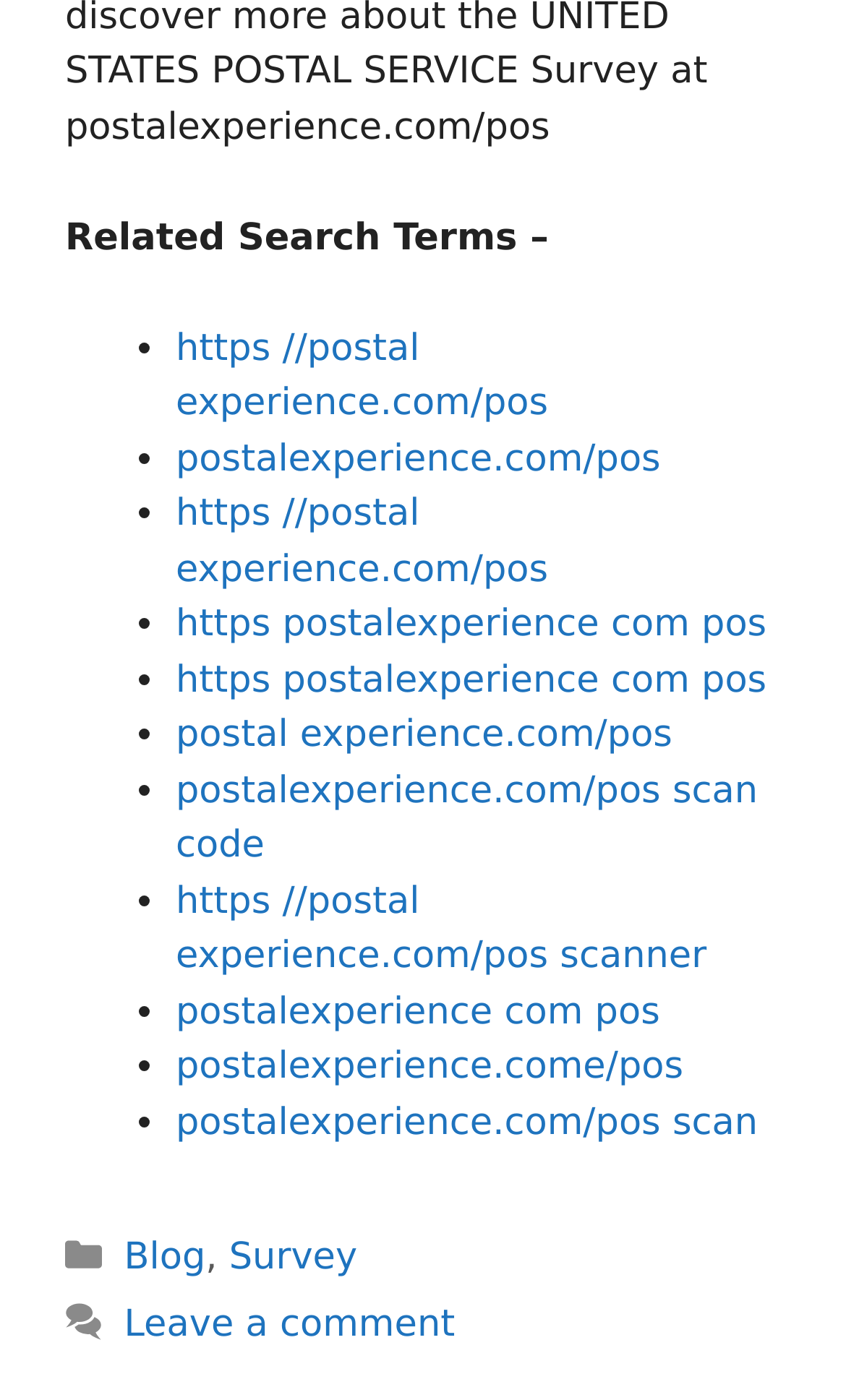How many list markers are there in the 'Related Search Terms' section?
Please give a detailed and elaborate answer to the question based on the image.

There are 10 list markers in the 'Related Search Terms' section which are indicated by the ListMarker elements with IDs 2055, 2057, 2059, 2061, 2063, 2065, 2067, 2069, 2071, and 2073.